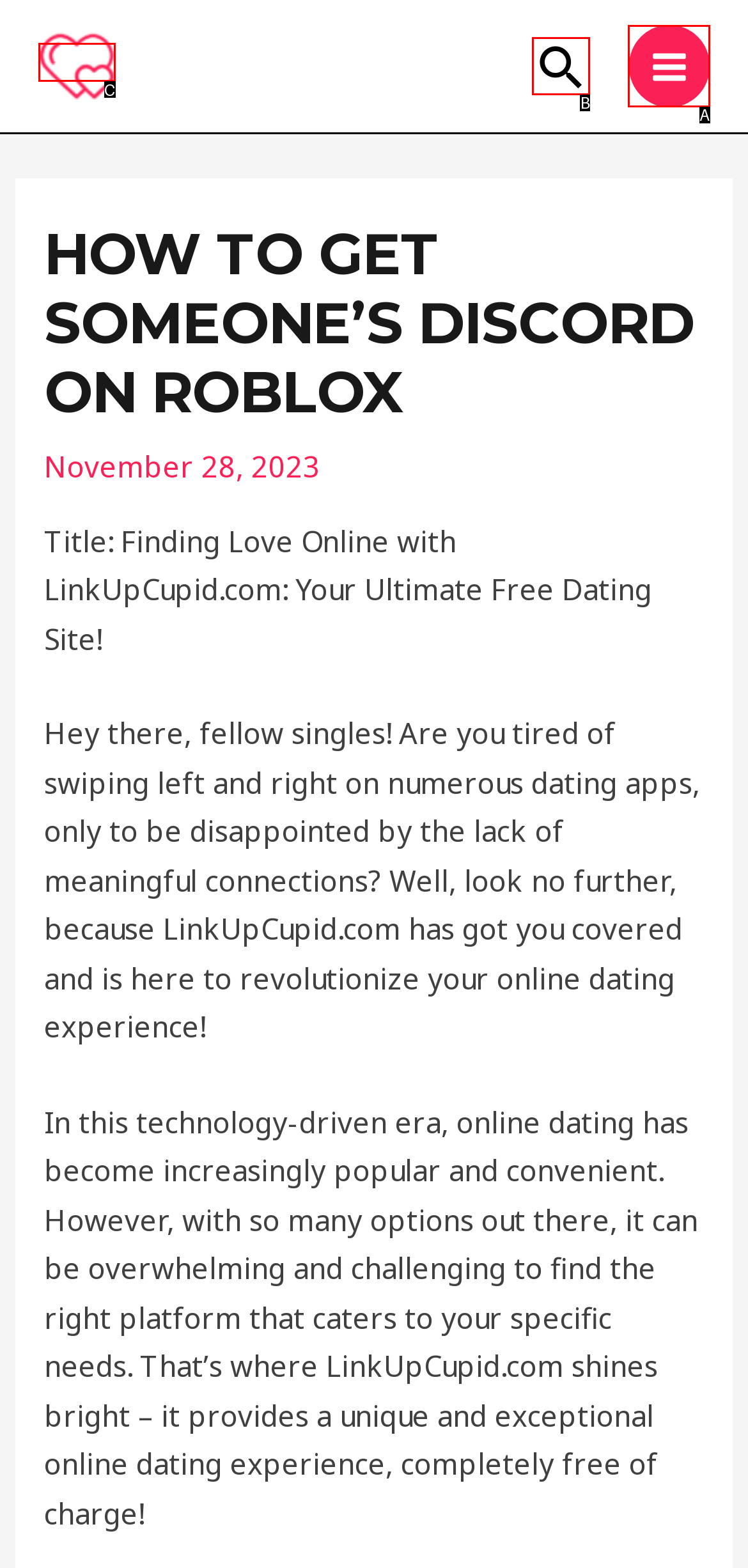Given the description: alt="Free Dating Sites Review", choose the HTML element that matches it. Indicate your answer with the letter of the option.

C